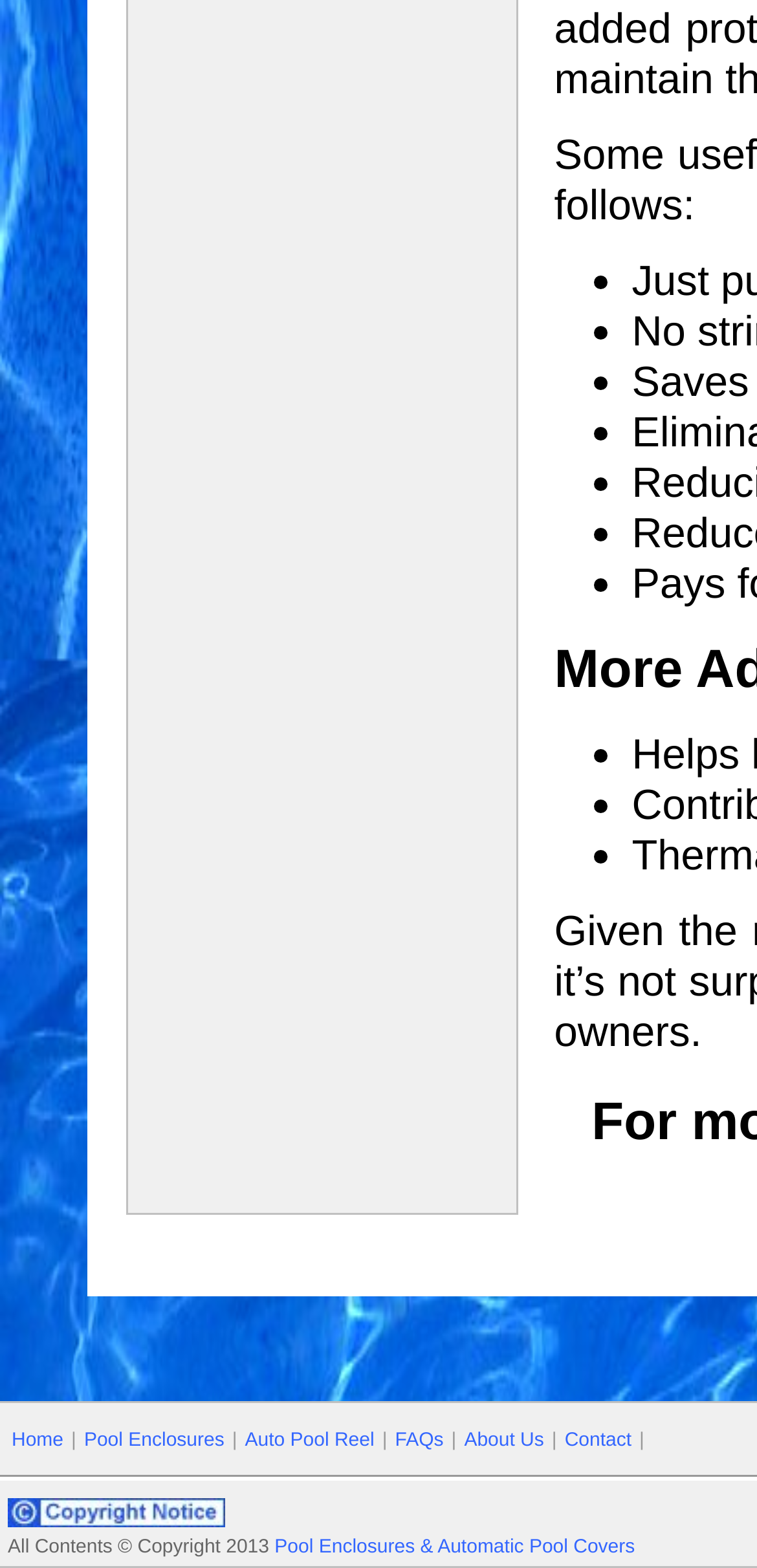Specify the bounding box coordinates (top-left x, top-left y, bottom-right x, bottom-right y) of the UI element in the screenshot that matches this description: About Us

[0.613, 0.912, 0.719, 0.925]